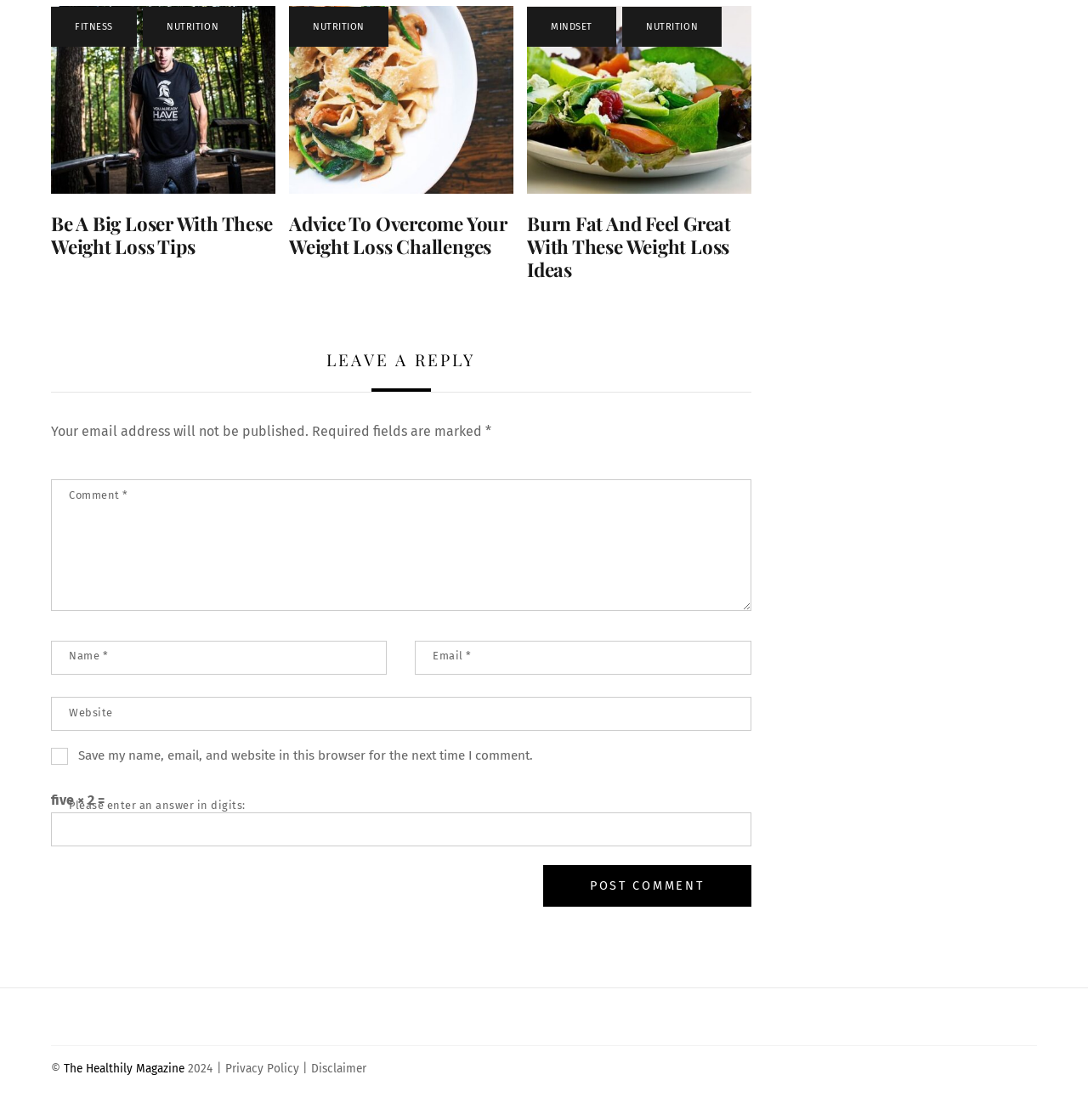Determine the bounding box coordinates for the clickable element to execute this instruction: "Enter a comment in the 'Comment' field". Provide the coordinates as four float numbers between 0 and 1, i.e., [left, top, right, bottom].

[0.047, 0.428, 0.69, 0.545]